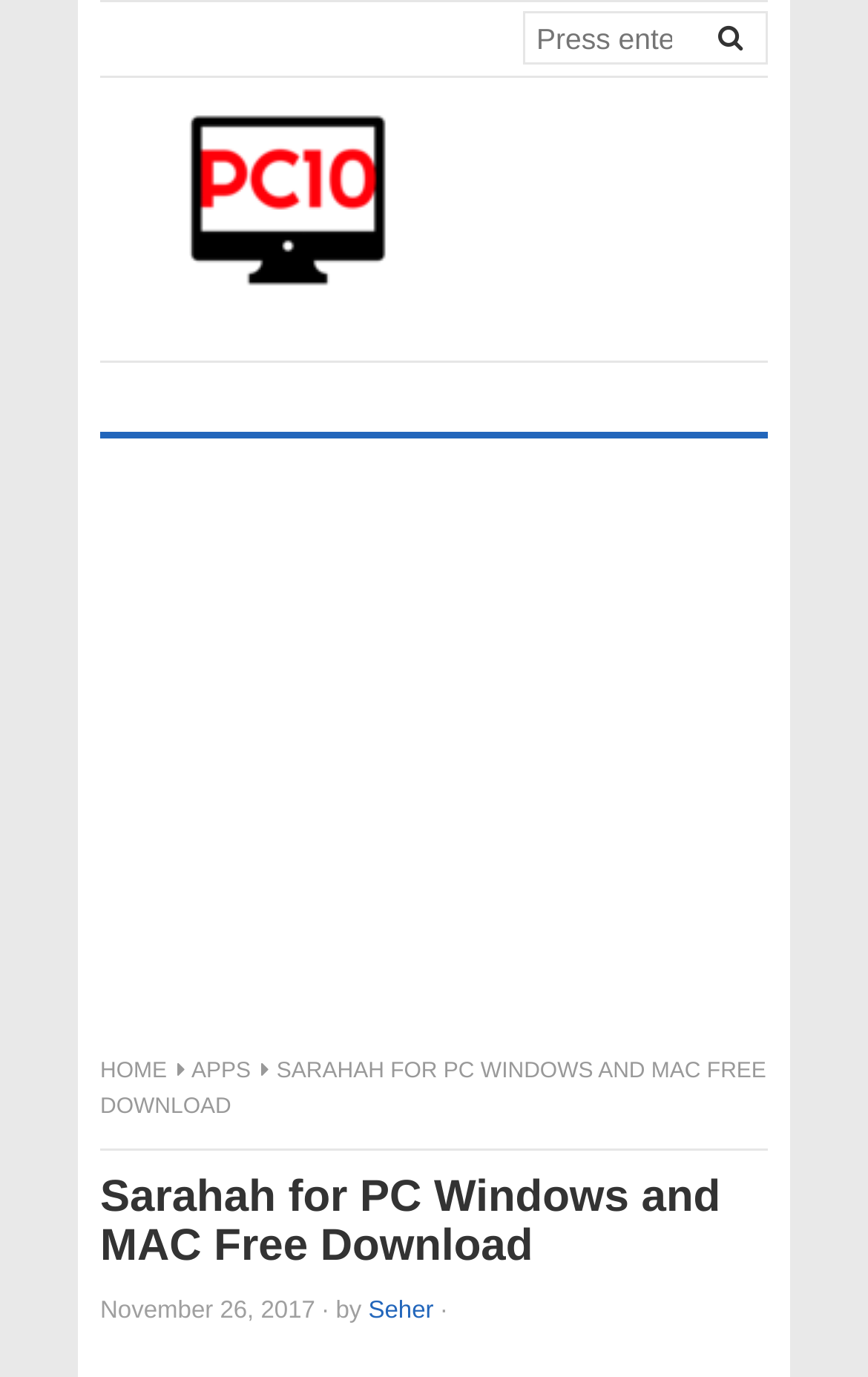Based on the image, provide a detailed and complete answer to the question: 
How many navigation links are present at the top of the page?

The navigation links are present at the top of the page, and they are 'HOME', 'APPS', and the logo 'Apps For PC' which is also a link. Therefore, there are 3 navigation links in total.